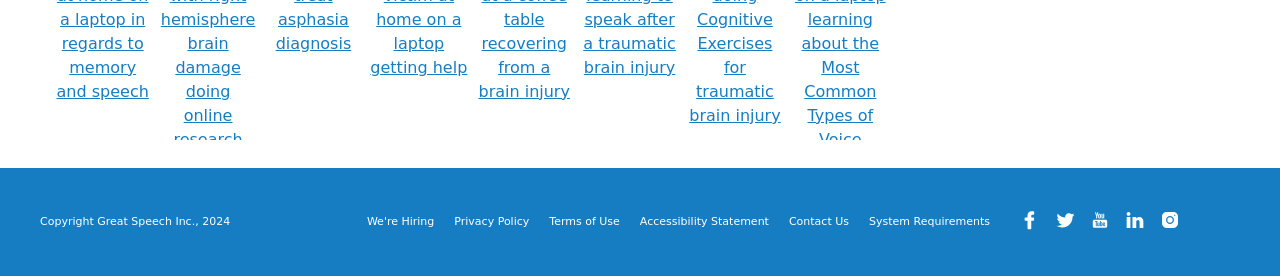What type of exercises is a man doing in one of the images?
We need a detailed and exhaustive answer to the question. Please elaborate.

One of the link descriptions mentions 'a man doing Cognitive Exercises for traumatic brain injury', indicating that the man in the image is doing cognitive exercises.